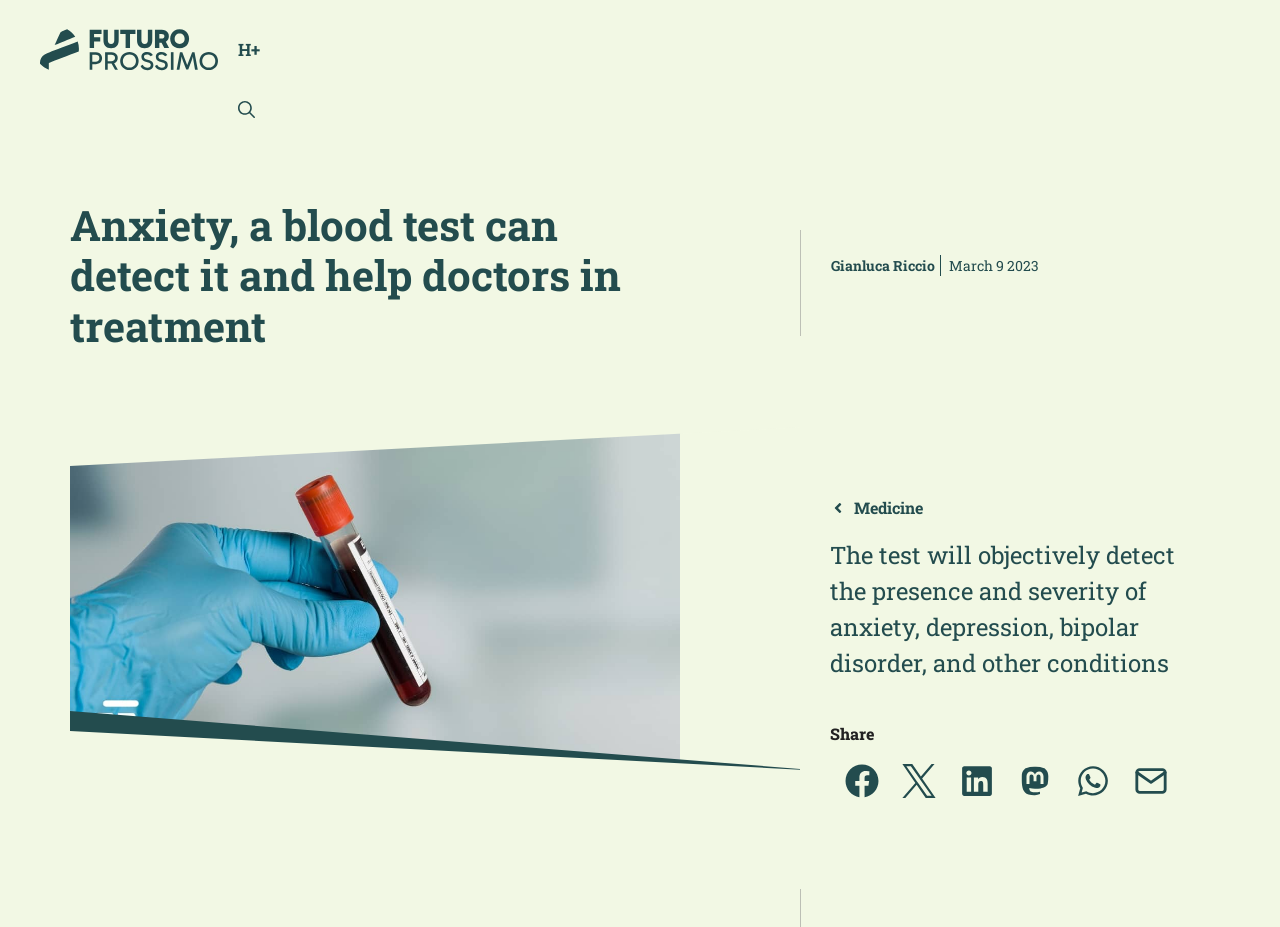Please find the bounding box coordinates of the element that needs to be clicked to perform the following instruction: "Share on Facebook". The bounding box coordinates should be four float numbers between 0 and 1, represented as [left, top, right, bottom].

[0.66, 0.824, 0.686, 0.867]